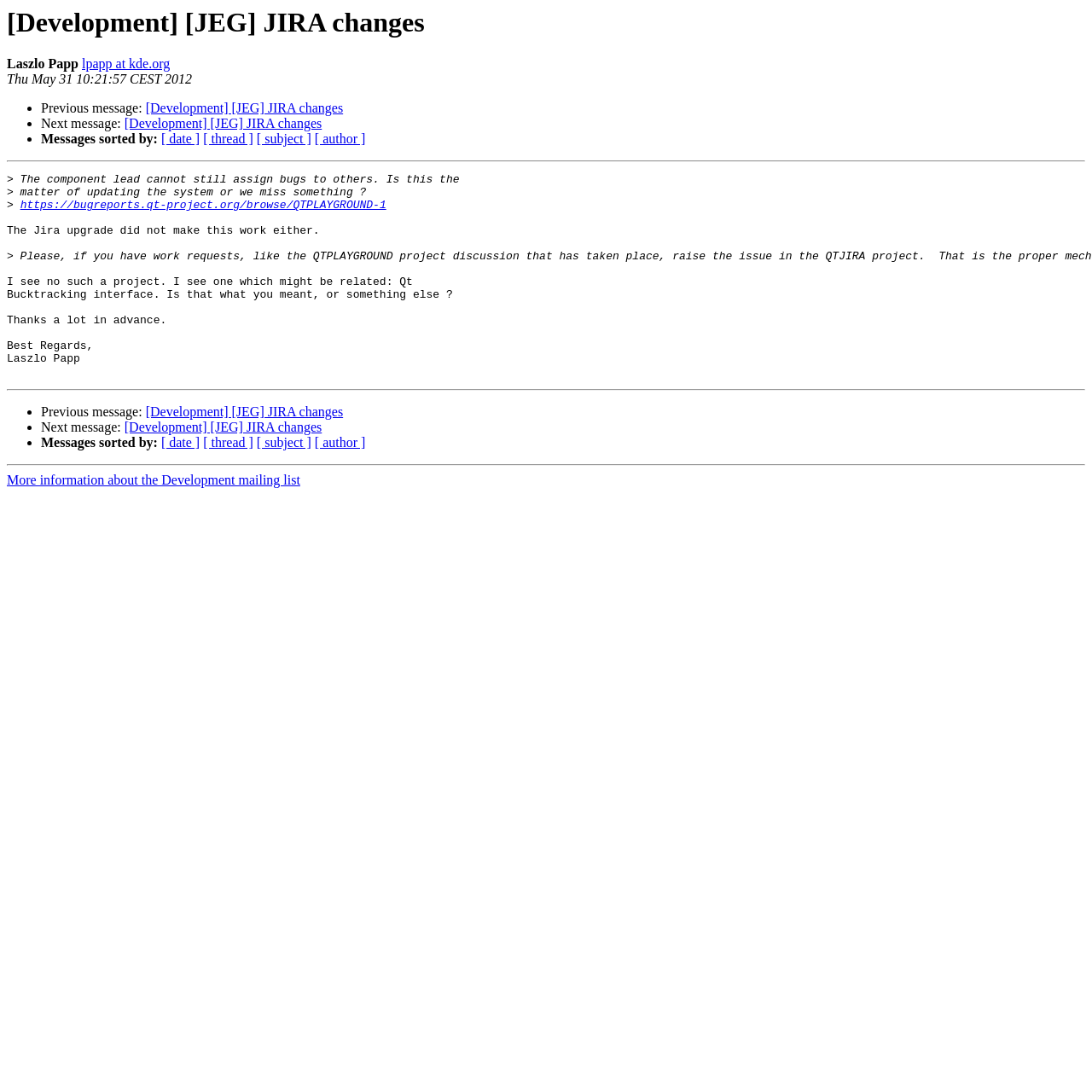Bounding box coordinates are specified in the format (top-left x, top-left y, bottom-right x, bottom-right y). All values are floating point numbers bounded between 0 and 1. Please provide the bounding box coordinate of the region this sentence describes: https://bugreports.qt-project.org/browse/QTPLAYGROUND-1

[0.018, 0.182, 0.355, 0.194]